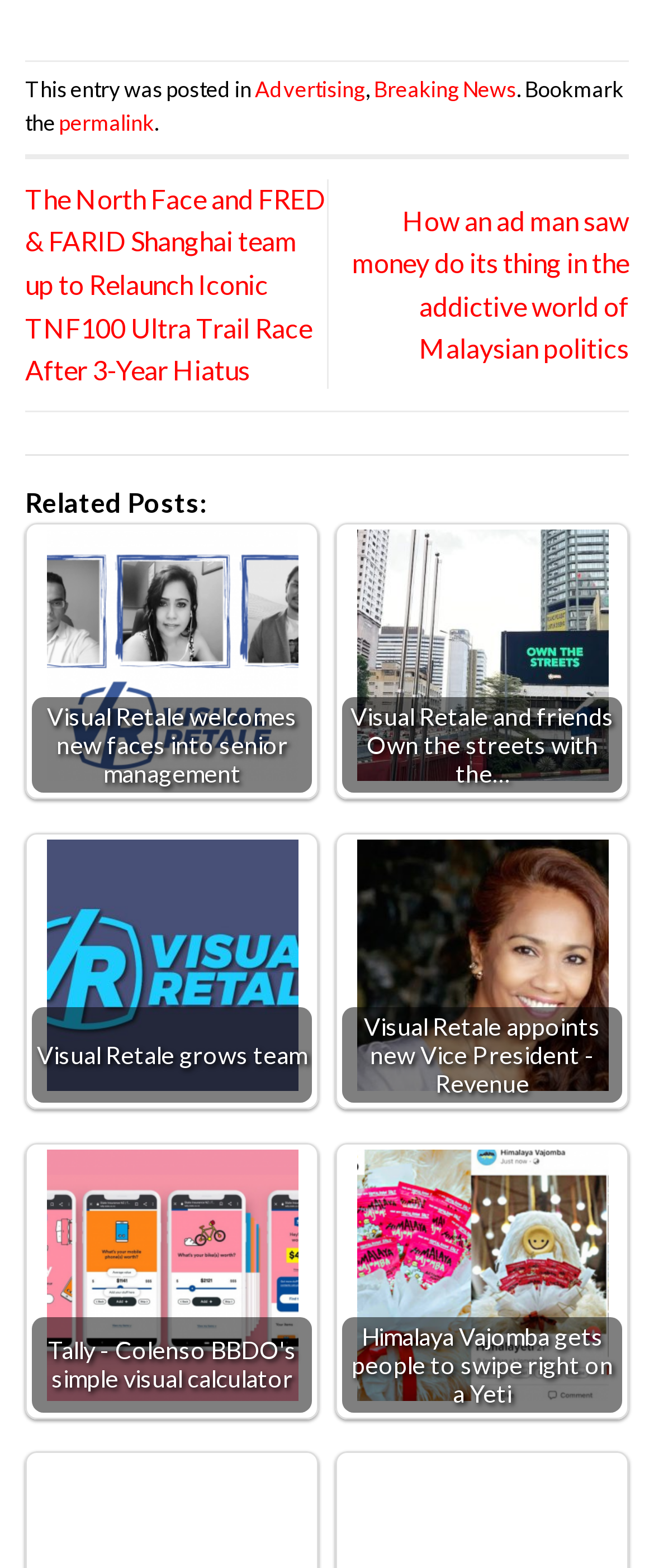Kindly determine the bounding box coordinates of the area that needs to be clicked to fulfill this instruction: "view Walmart automation services".

None